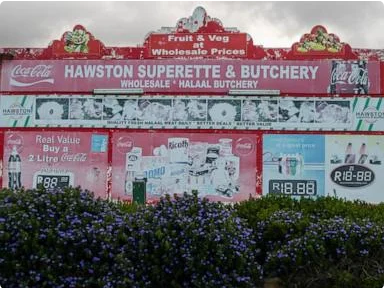What type of options does the store offer?
Please give a detailed and elaborate explanation in response to the question.

The main sign emphasizes the store's halal options, indicating that the store caters to customers who follow halal dietary restrictions.